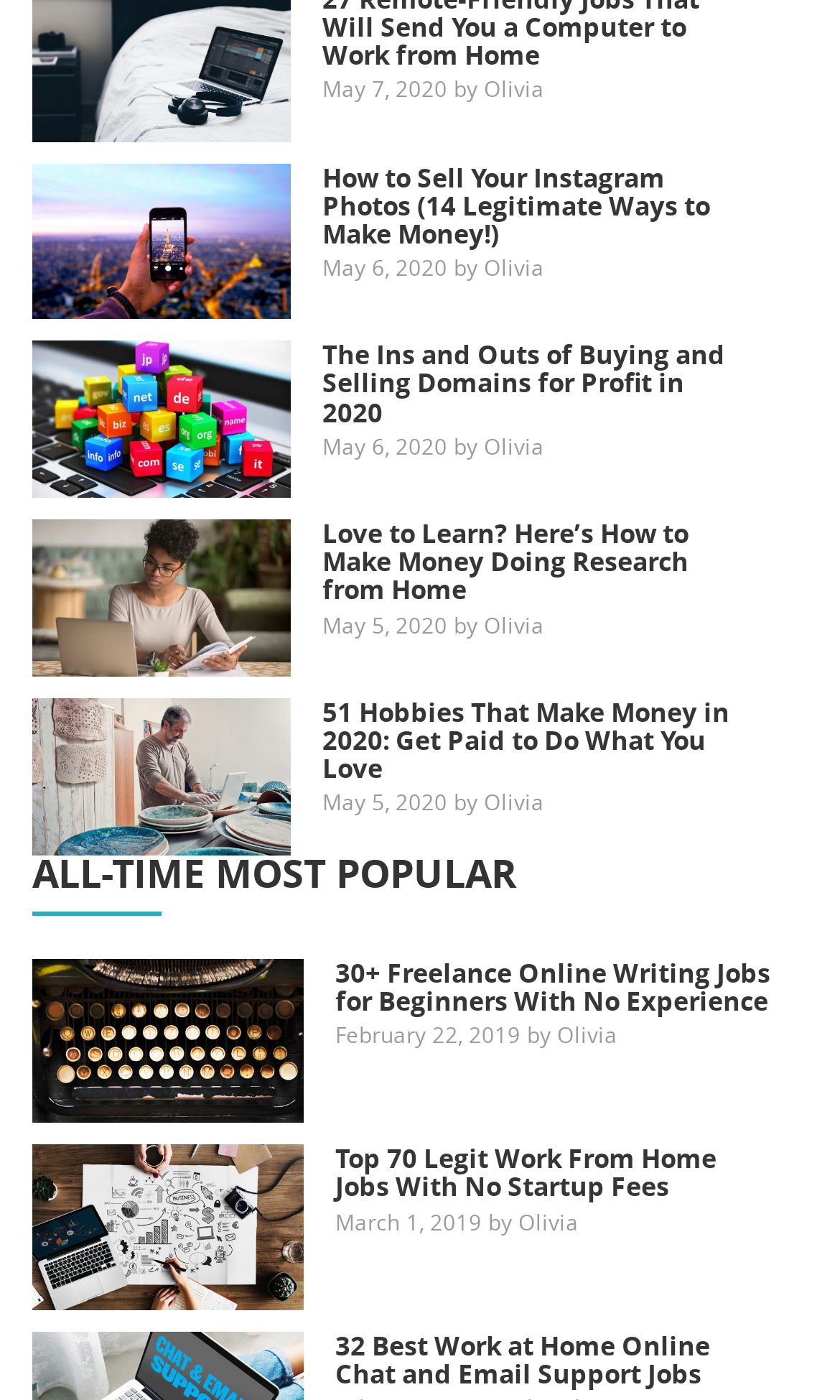Please identify the bounding box coordinates of the area that needs to be clicked to follow this instruction: "Check the post about hobbies that make money".

[0.384, 0.495, 0.868, 0.562]